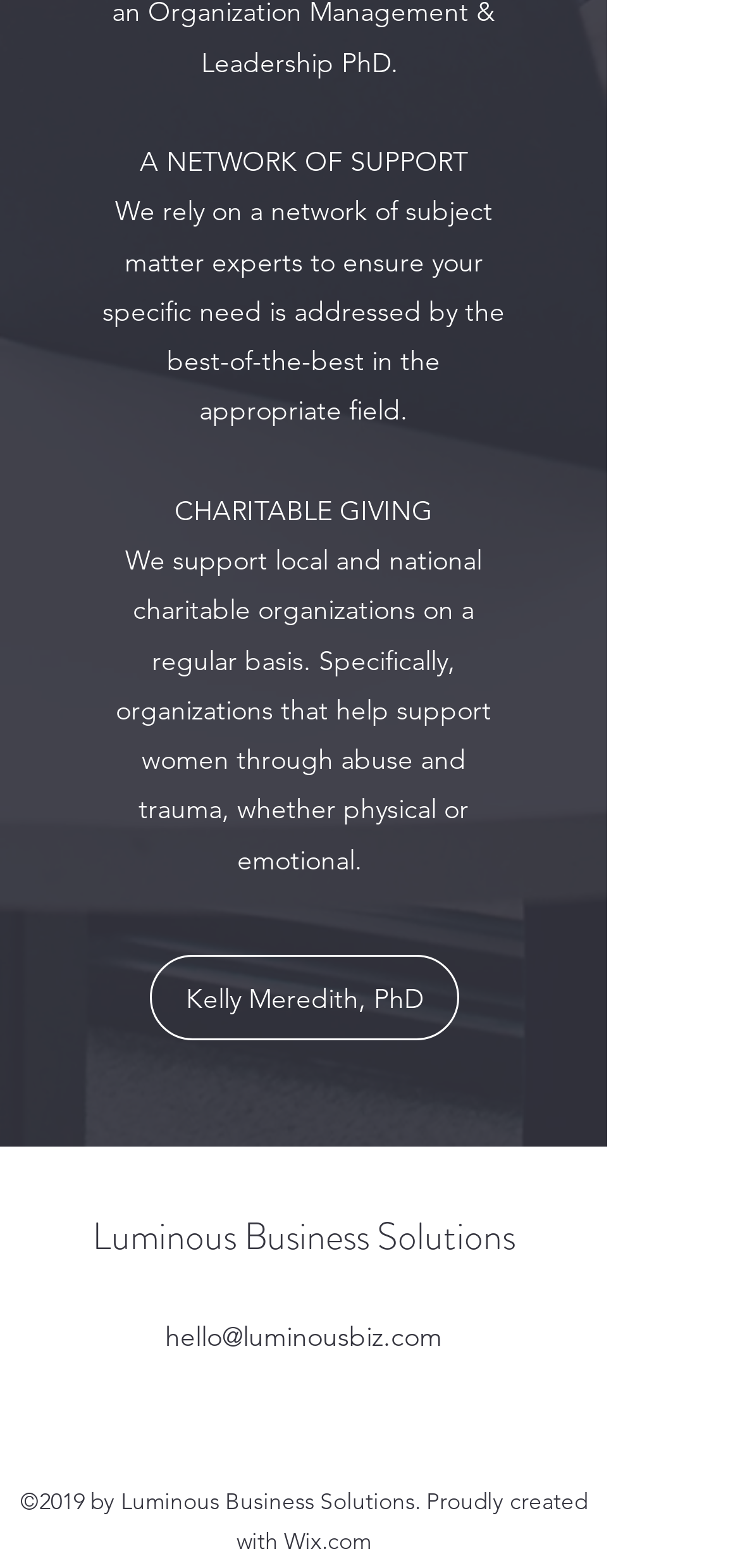Answer the following inquiry with a single word or phrase:
What is the platform used to create the website?

Wix.com